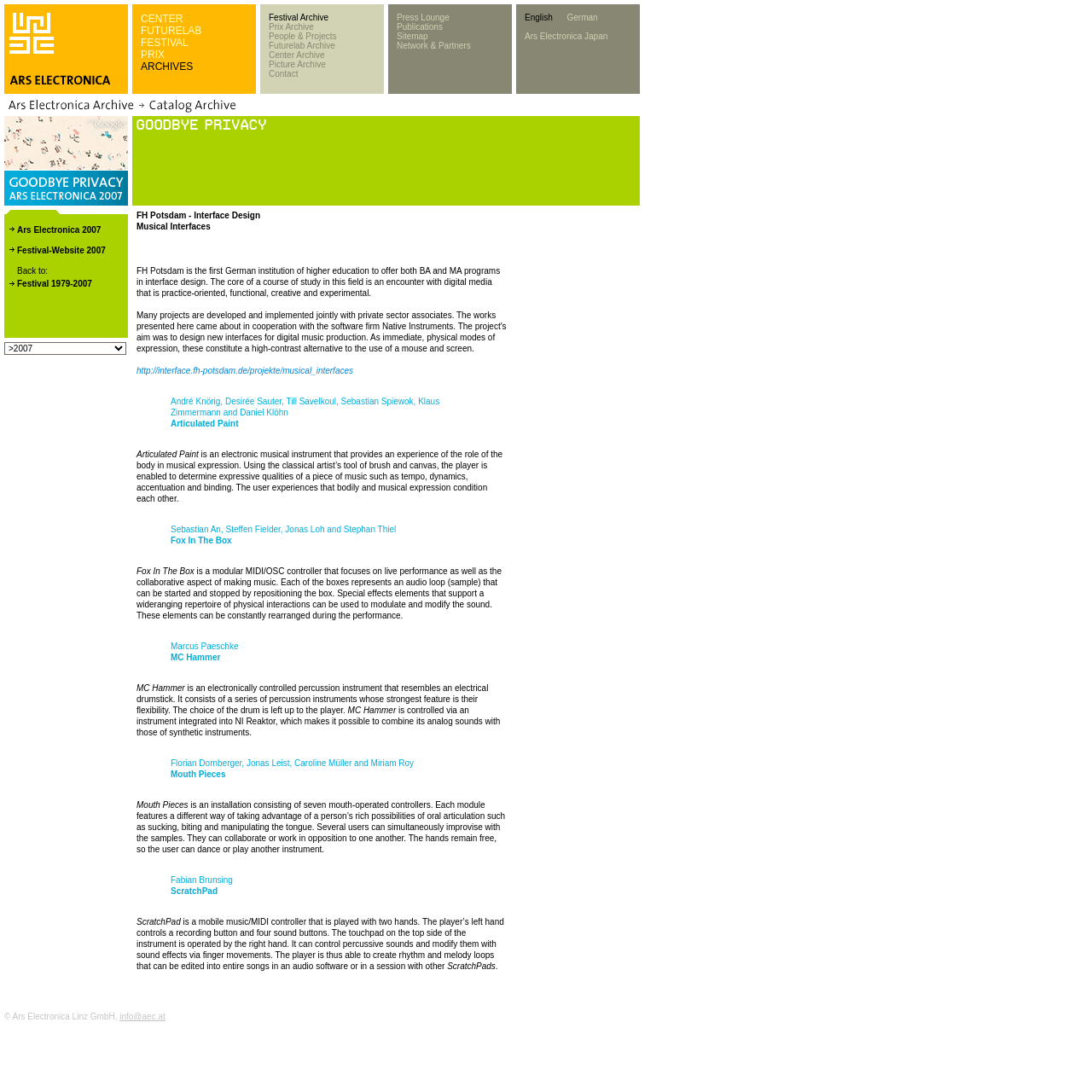Generate a comprehensive description of the webpage content.

The webpage is about Ars Electronica, a festival and organization focused on art, technology, and society. At the top of the page, there is a layout table with several rows and cells containing images, links, and text. 

On the top-left, there is a small image, followed by a cell containing the text "www.aec.at" and a link to the same URL. Below this, there are several rows of images and links, including a logo and a series of flags representing different languages.

To the right of these elements, there is a cell containing a list of links to various sections of the website, including "CENTER FUTURELAB FESTIVAL PRIX ARCHIVES", "Festival Archive", "Prix Archive", "People & Projects", "Futurelab Archive", "Center Archive", "Picture Archive", and "Contact". 

Further to the right, there are more cells containing links to "Press Lounge", "Publications", "Sitemap", and "Network & Partners". The last cell on this row contains a language selection menu with options for English, German, and Japanese.

Below this top section, there is a larger layout table that takes up most of the page. The top row of this table contains a large image, and the second row contains a cell with a heading that reads "Ars Electronica 2007 Festival-Website 2007 Back to: Festival 1979-2007 >2007". This heading is followed by a series of small images and icons.